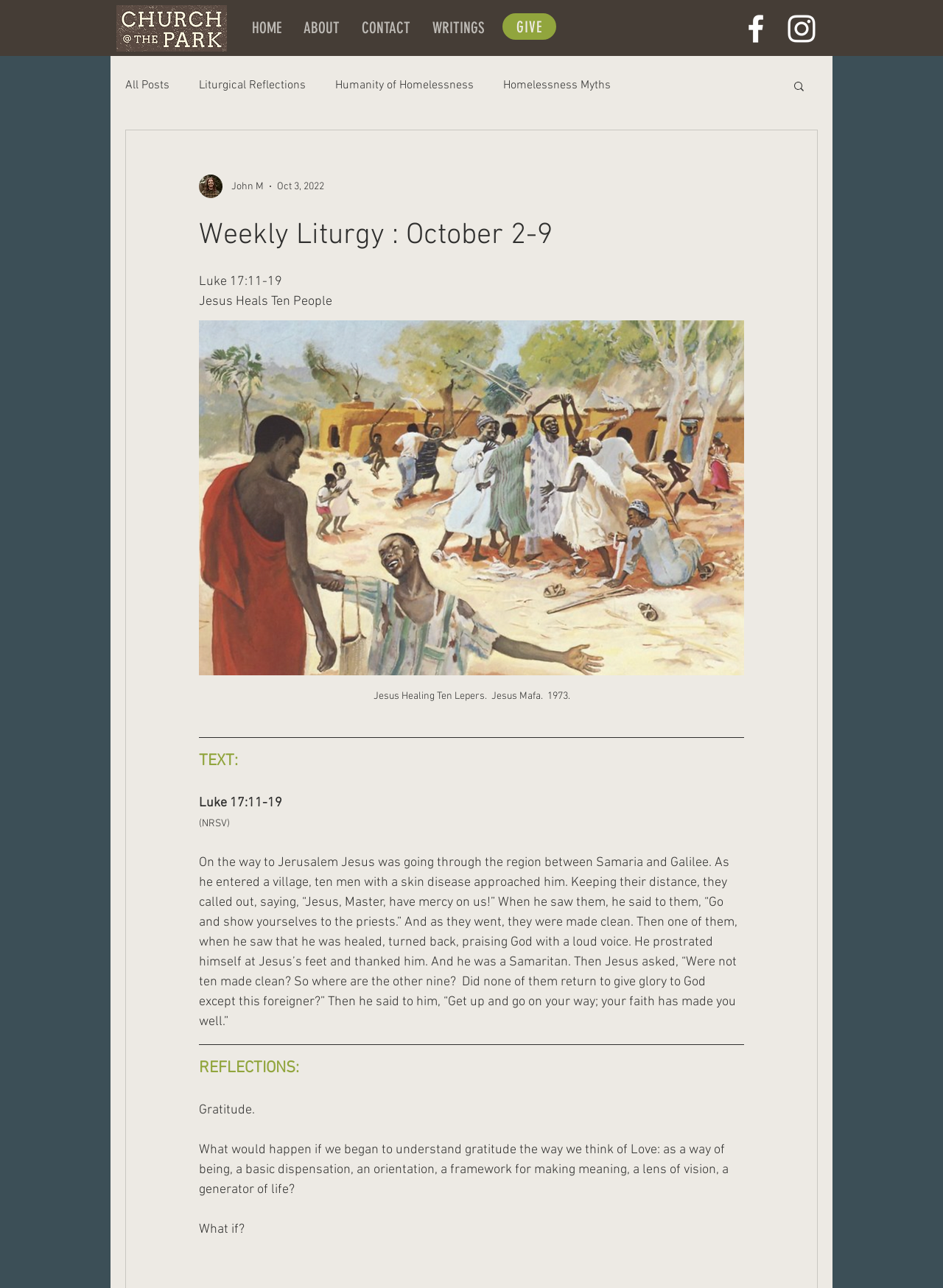Determine the heading of the webpage and extract its text content.

Weekly Liturgy : October 2-9